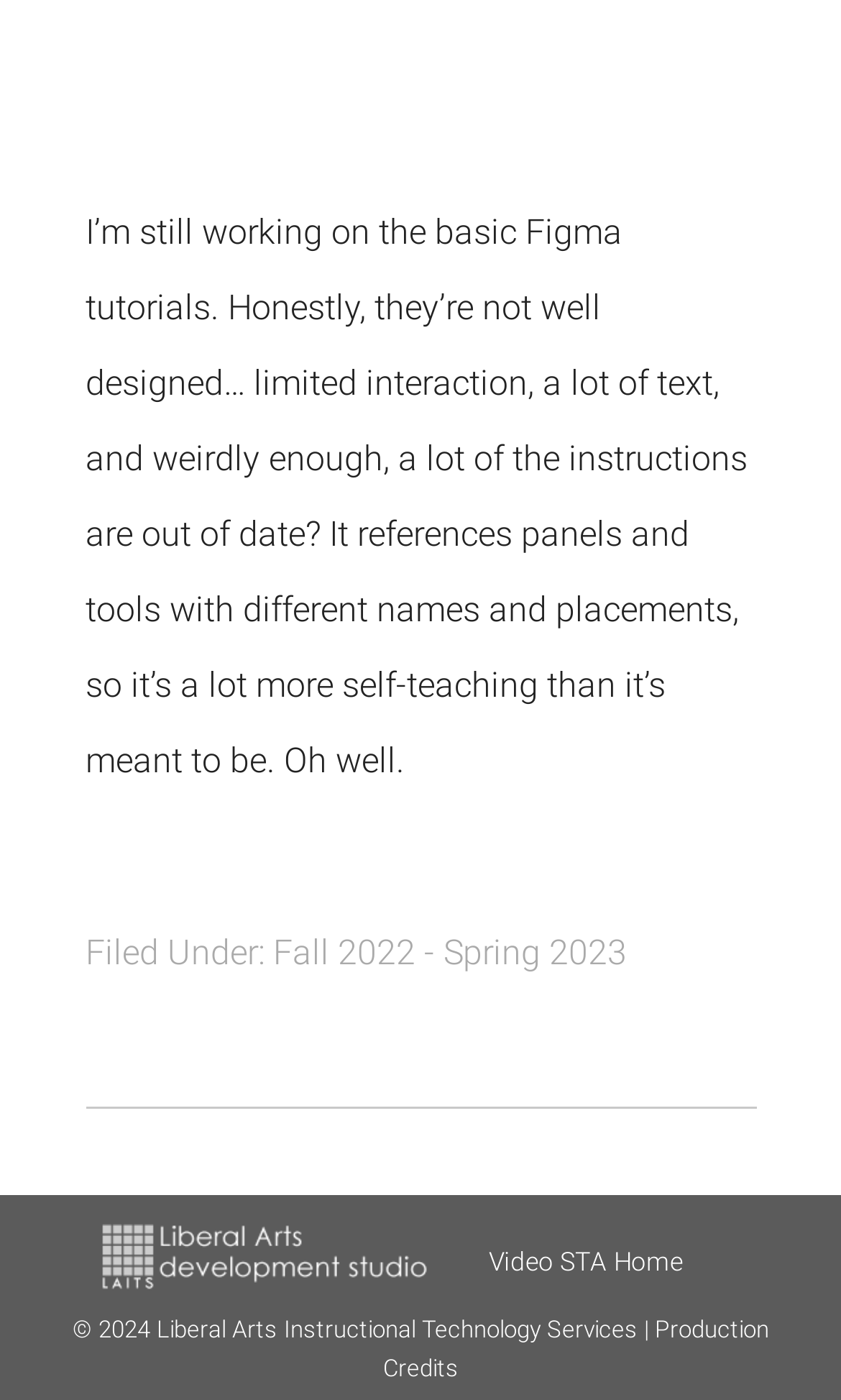What is the text above the footer?
Using the information from the image, answer the question thoroughly.

I read the StaticText element with the OCR text 'I’m still working on the basic Figma tutorials. Honestly, they’re not well designed…'. This text is located above the footer section.